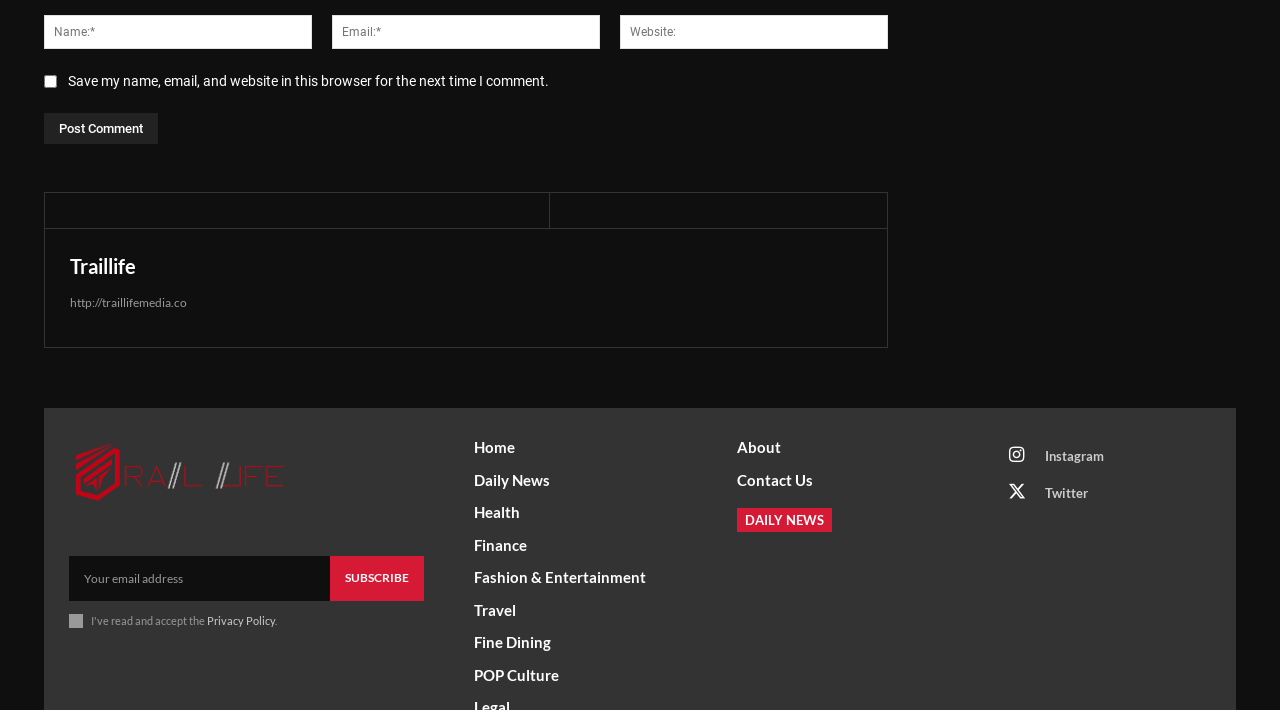Carefully examine the image and provide an in-depth answer to the question: How many categories are listed in the menu?

The menu lists 7 categories: Daily News, Health, Finance, Fashion & Entertainment, Travel, Fine Dining, and POP Culture.